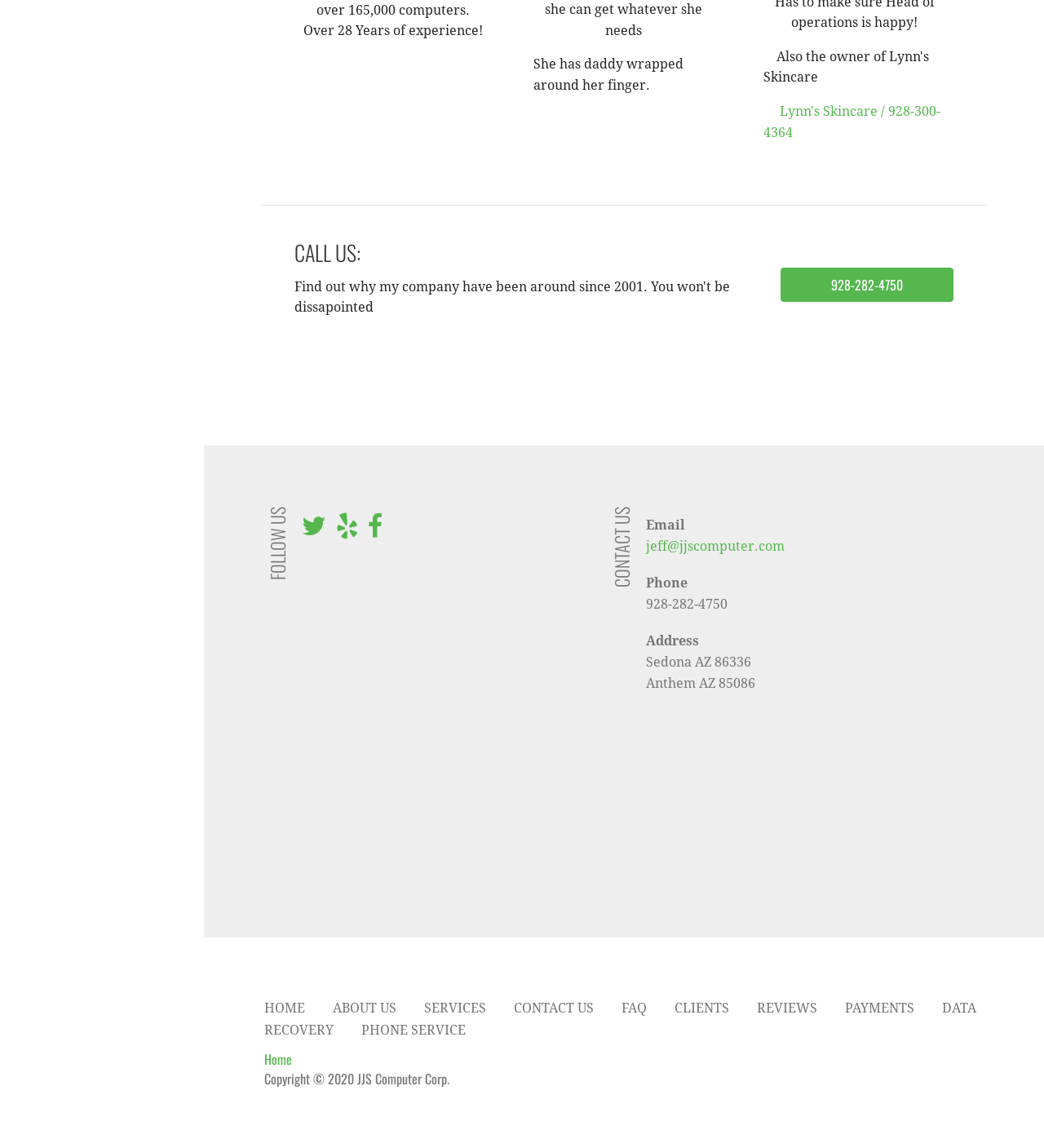Provide the bounding box coordinates for the area that should be clicked to complete the instruction: "Subscribe to the blog via email".

None